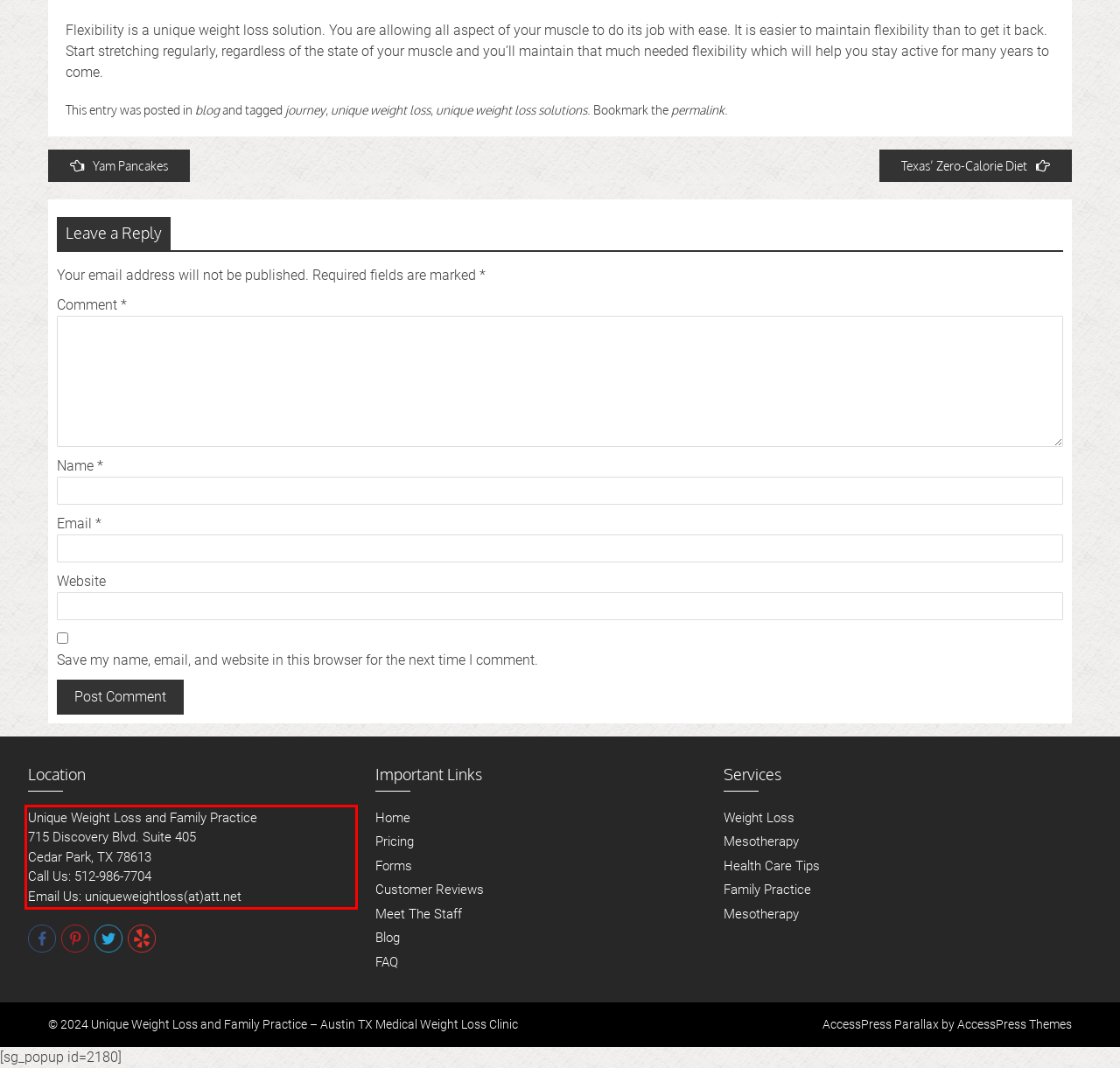You have a screenshot of a webpage with a red bounding box. Identify and extract the text content located inside the red bounding box.

Unique Weight Loss and Family Practice 715 Discovery Blvd. Suite 405 Cedar Park, TX 78613 Call Us: 512-986-7704 Email Us: uniqueweightloss(at)att.net